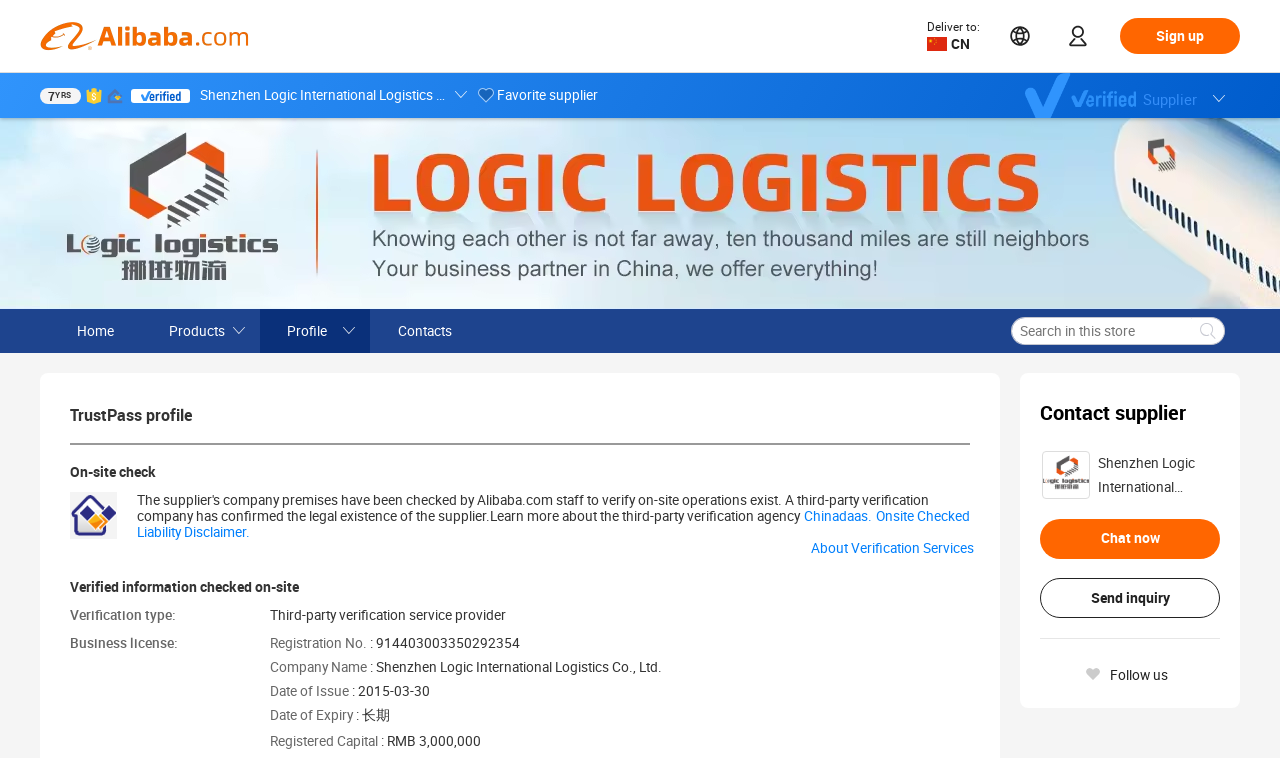What is the date of issue of the company's business license?
Examine the image and provide an in-depth answer to the question.

I found the date of issue by looking at the 'Verified information checked on-site' section, where it is listed as 'Date of Issue' with the value '2015-03-30'.